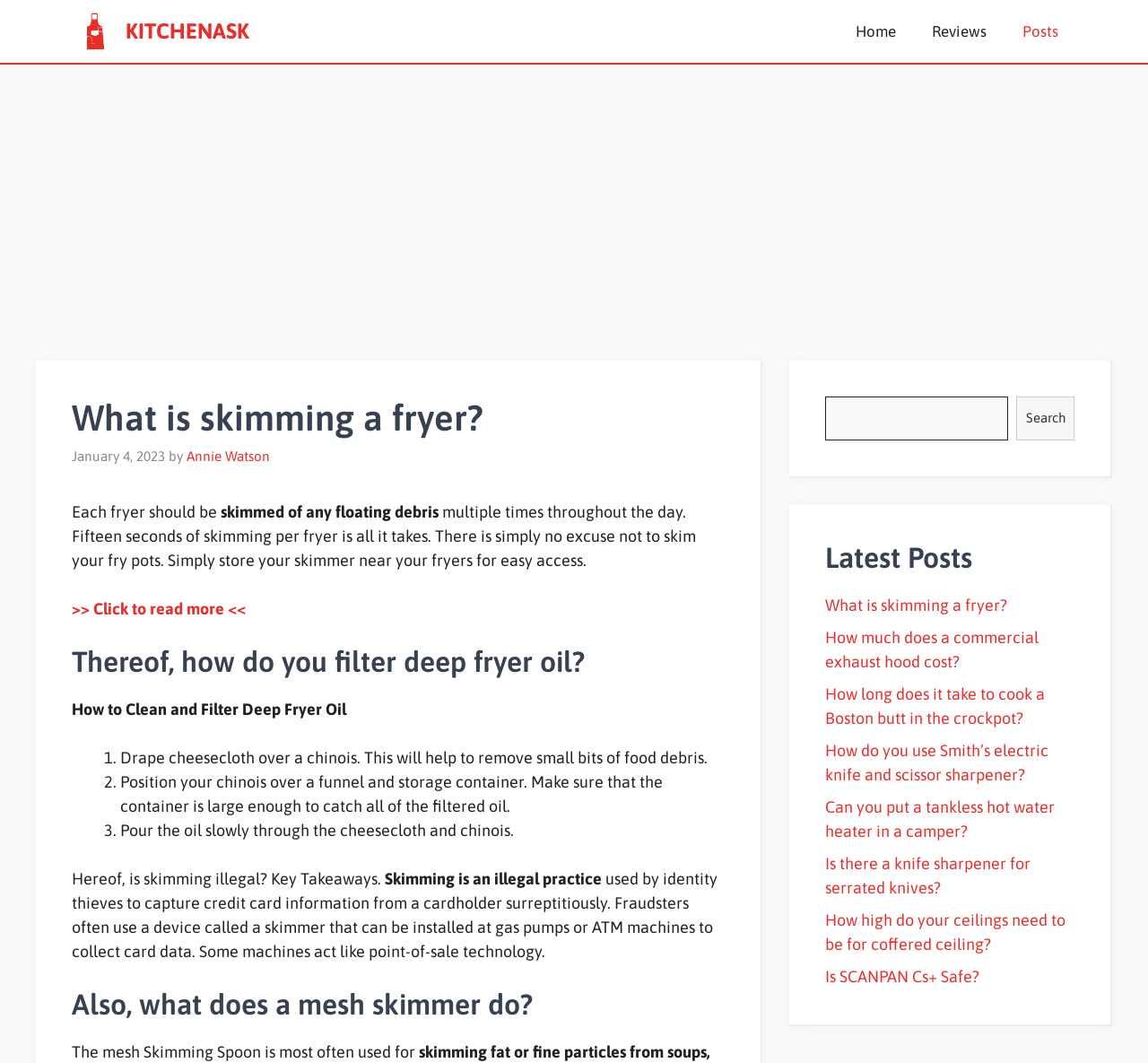How many steps are there to filter deep fryer oil?
Relying on the image, give a concise answer in one word or a brief phrase.

3